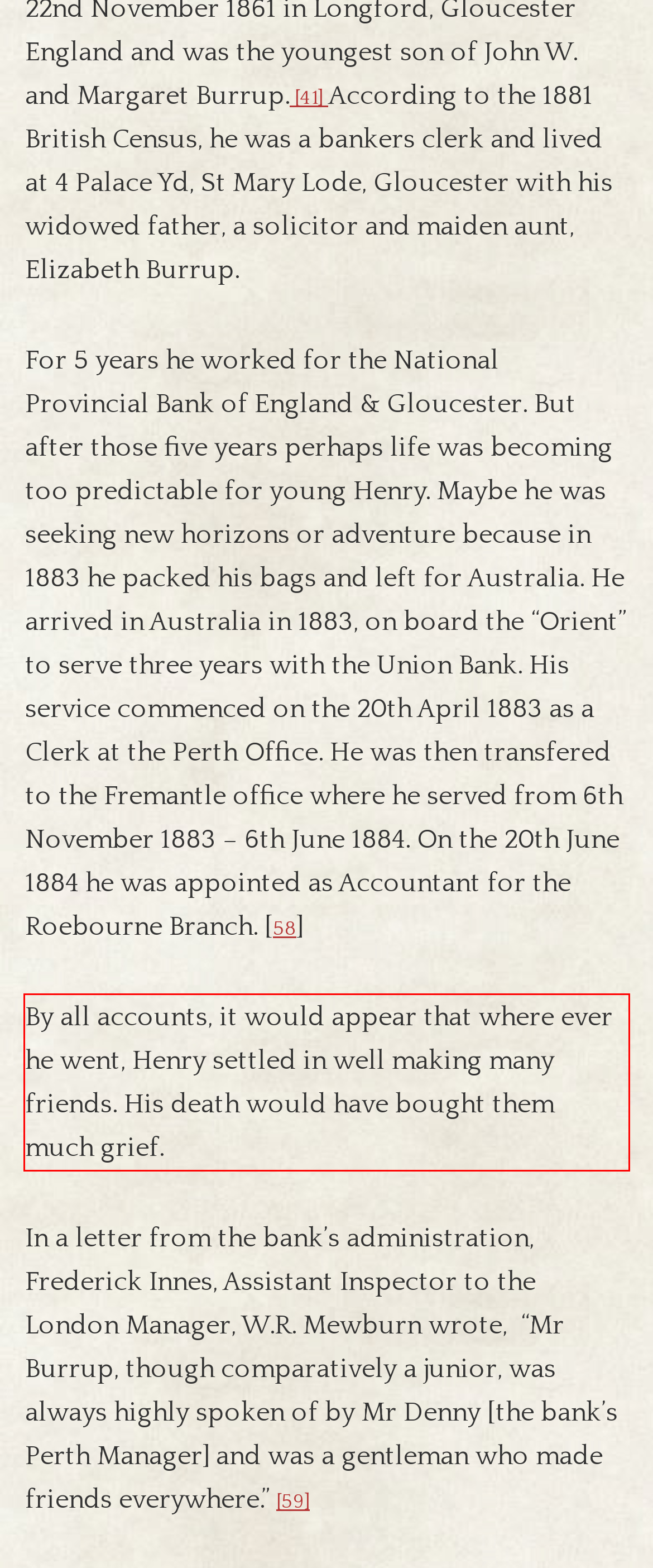Please identify the text within the red rectangular bounding box in the provided webpage screenshot.

By all accounts, it would appear that where ever he went, Henry settled in well making many friends. His death would have bought them much grief.